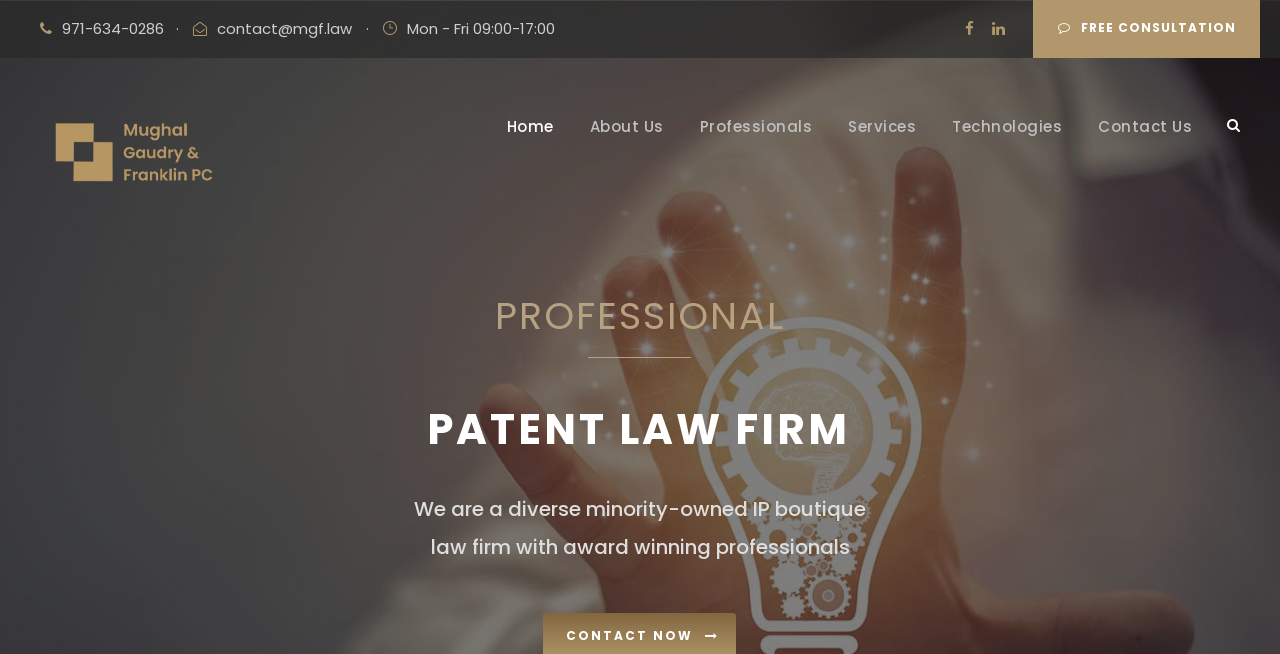Locate the bounding box coordinates of the element you need to click to accomplish the task described by this instruction: "Go to the home page".

[0.396, 0.174, 0.432, 0.258]